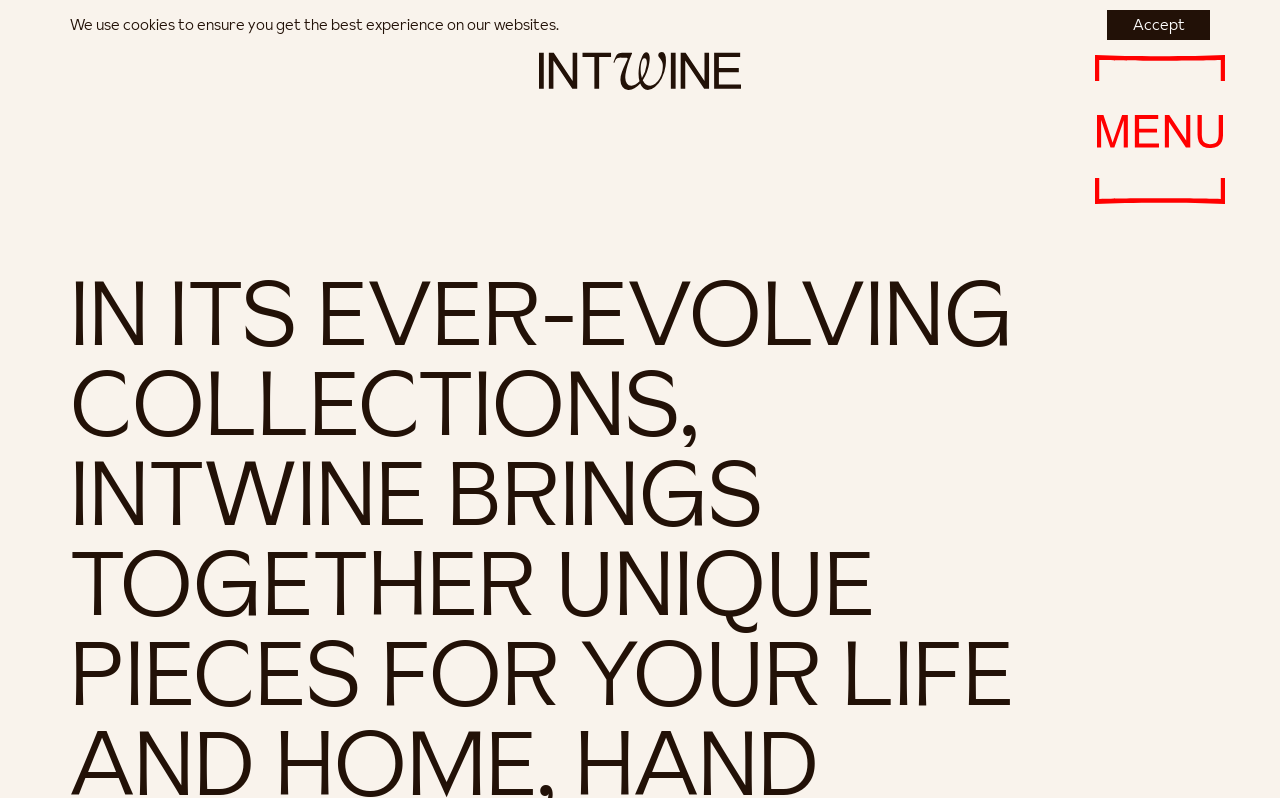Using the given description, provide the bounding box coordinates formatted as (top-left x, top-left y, bottom-right x, bottom-right y), with all values being floating point numbers between 0 and 1. Description: parent_node: Home

[0.855, 0.144, 0.957, 0.185]